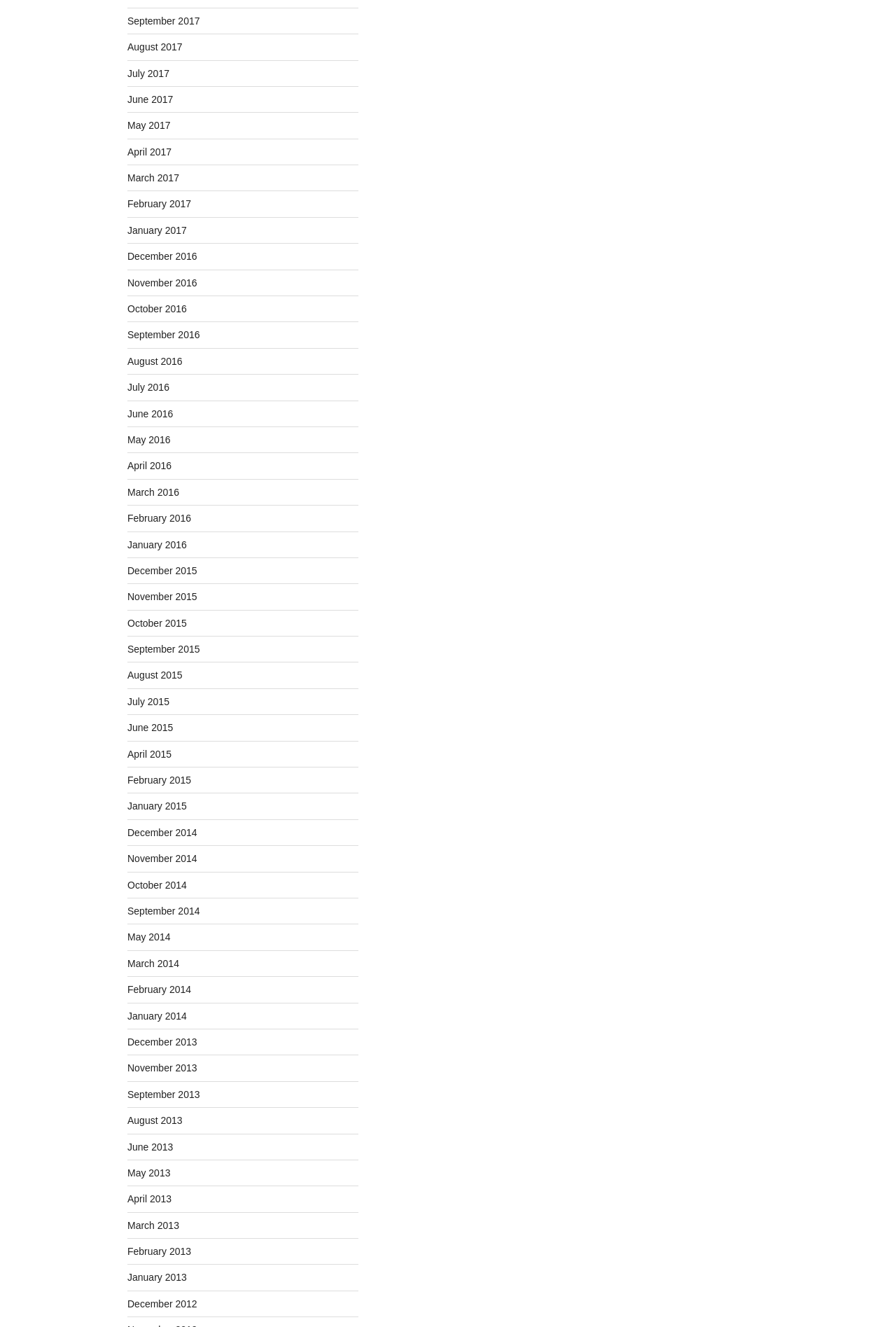Please locate the bounding box coordinates of the element that should be clicked to complete the given instruction: "View August 2016 archives".

[0.142, 0.268, 0.204, 0.276]